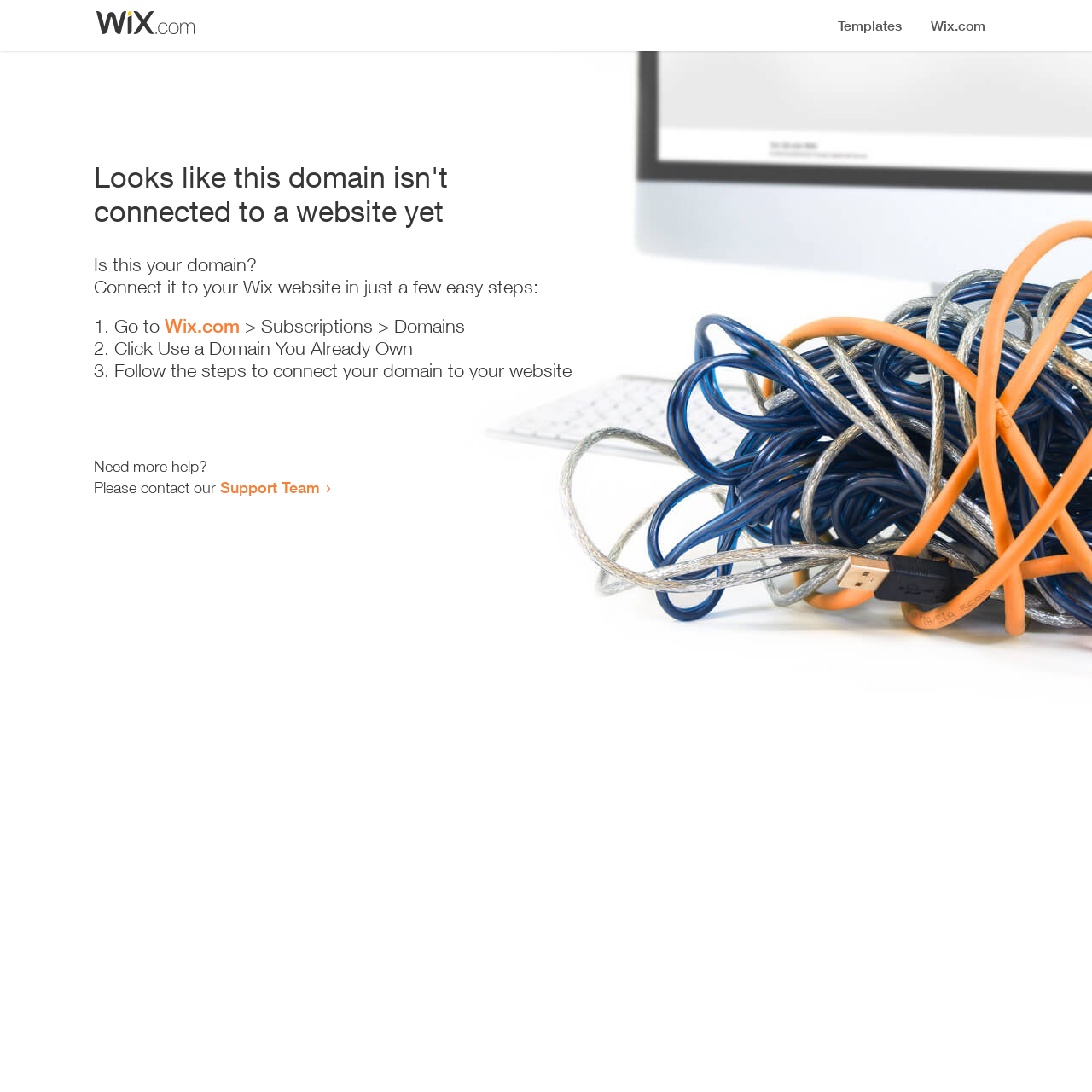Identify the title of the webpage and provide its text content.

Looks like this domain isn't
connected to a website yet